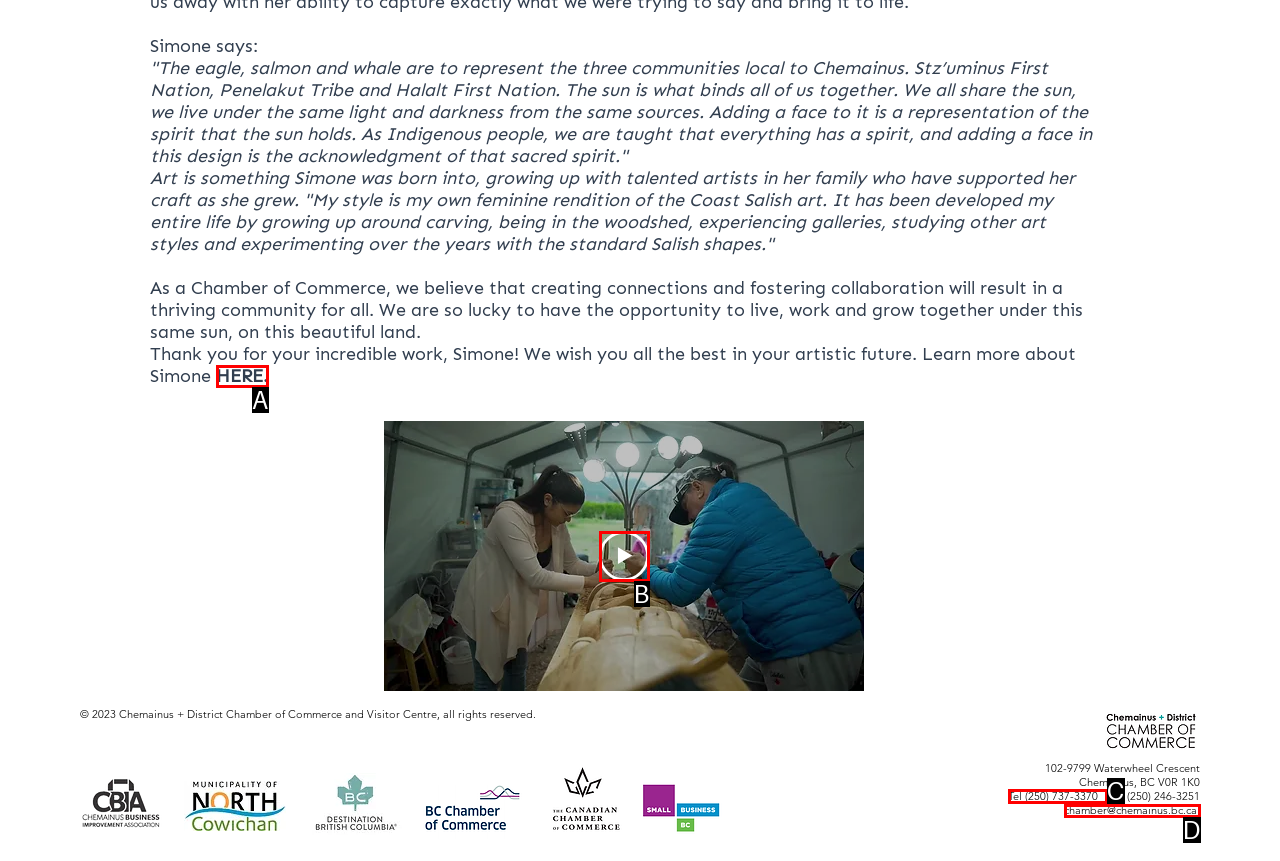Determine which HTML element corresponds to the description: chamber@chemainus.bc.ca. Provide the letter of the correct option.

D